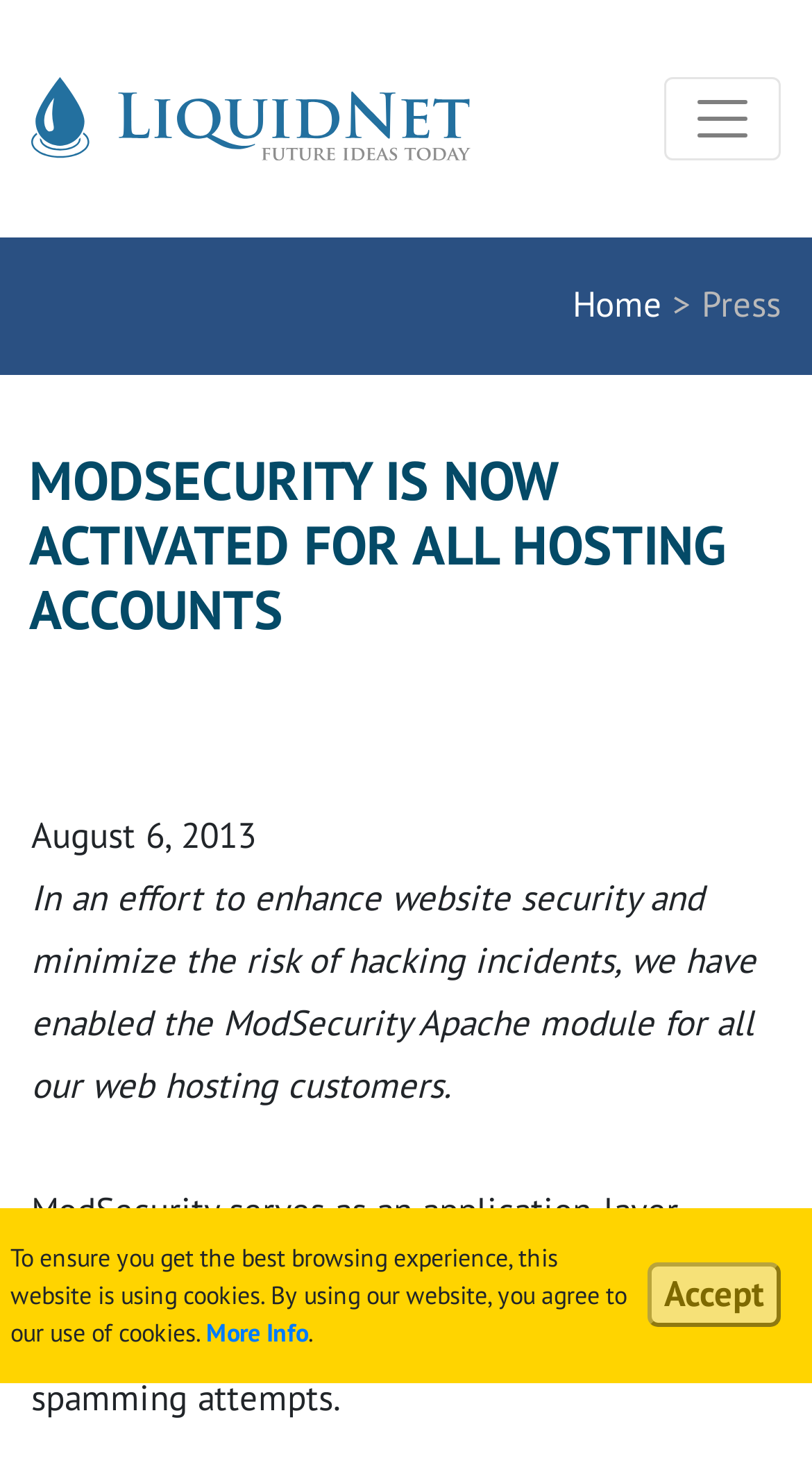Describe all visible elements and their arrangement on the webpage.

The webpage is about the activation of ModSecurity for all web hosting accounts. At the top left, there is a link, and next to it, a button labeled "Toggle navigation" that controls a navigation menu. Below these elements, there are two links, "Home" and another link with a ">" symbol and the text "Press". 

The main content of the webpage starts with a heading that reads "MODSECURITY IS NOW ACTIVATED FOR ALL HOSTING ACCOUNTS" in a prominent position, spanning almost the entire width of the page. Below the heading, there is a date "August 6, 2013" on the left side. 

The main text of the webpage is divided into two paragraphs. The first paragraph explains that ModSecurity has been enabled to enhance website security and minimize the risk of hacking incidents. The second paragraph describes the functionality of ModSecurity as an application-layer firewall that safeguards websites from URL forgery hacker attacks and forum spamming attempts.

At the bottom of the page, there is a notice about the use of cookies on the website, along with a link labeled "More Info" on the left side. On the right side, there is a button labeled "Accept" that likely accepts the use of cookies.